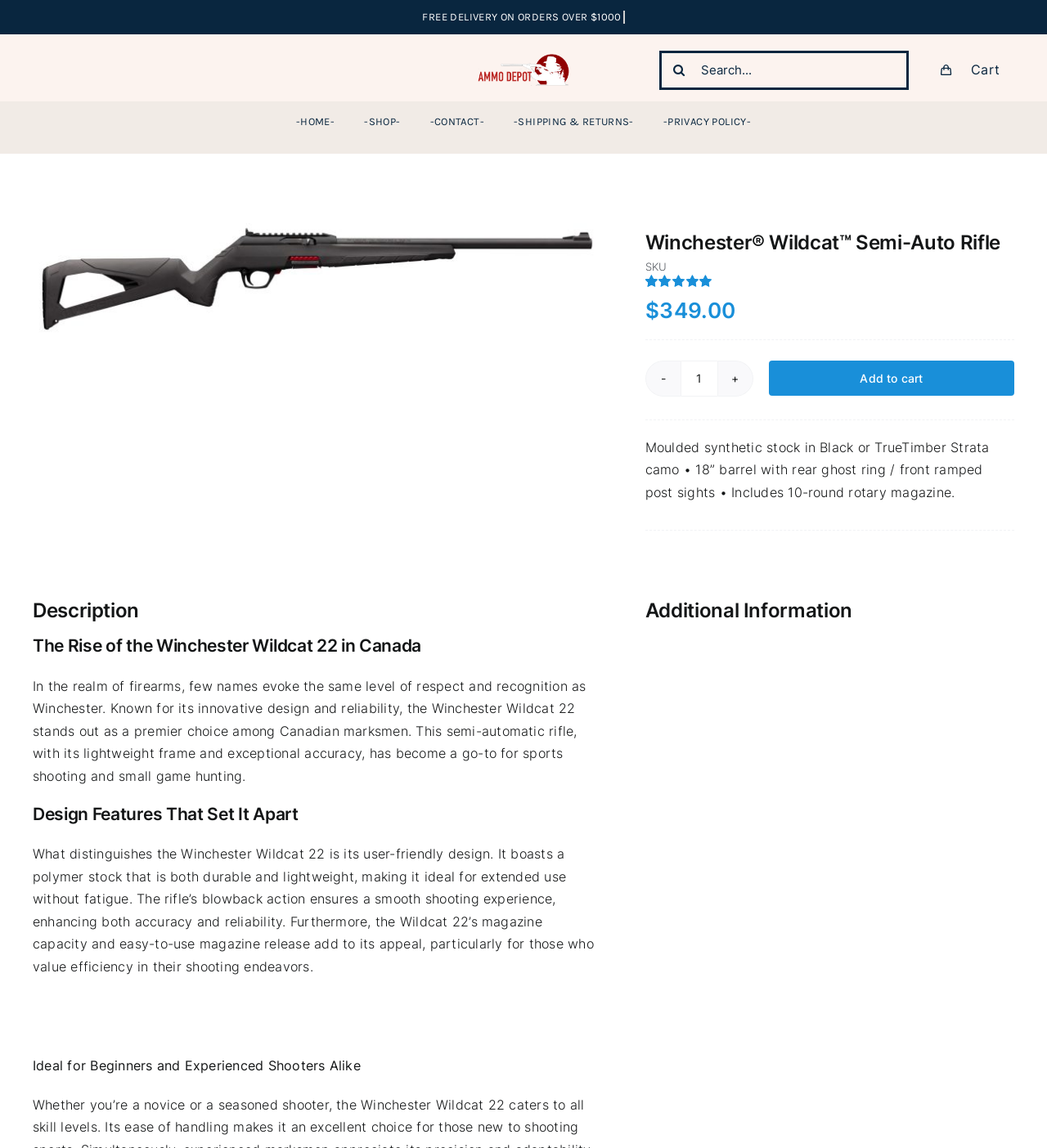Provide a thorough summary of the webpage.

This webpage is about the Winchester Wildcat Semi-Auto Rifle. At the top, there is a notification about free delivery on orders over $1000. Below that, there are links to "Ammo Depot" and a search bar with a search button. On the top right, there is a navigation menu with links to "Cart" and other pages.

The main content of the page is divided into sections. The first section has a heading "Winchester Wildcat Semi-Auto Rifle" and displays the product's price, $349.00, with a rating of 5 out of 5 based on 1 customer review. There are buttons to decrease or increase the product quantity and an "Add to cart" button.

Below that, there is a detailed product description, which mentions the rifle's features, such as its moulded synthetic stock, 18” barrel, and 10-round rotary magazine. The description is followed by a section titled "The Rise of the Winchester Wildcat 22 in Canada", which provides an overview of the rifle's popularity in Canada.

The next section, "Design Features That Set It Apart", highlights the rifle's user-friendly design, including its durable and lightweight polymer stock, blowback action, and easy-to-use magazine release. This section also includes an image of the rifle.

Further down, there is a section titled "Ideal for Beginners and Experienced Shooters Alike", which emphasizes the rifle's versatility. Finally, there is an "Additional Information" section, which may contain more details about the product.

At the very bottom of the page, there is a link to go back to the top of the page.